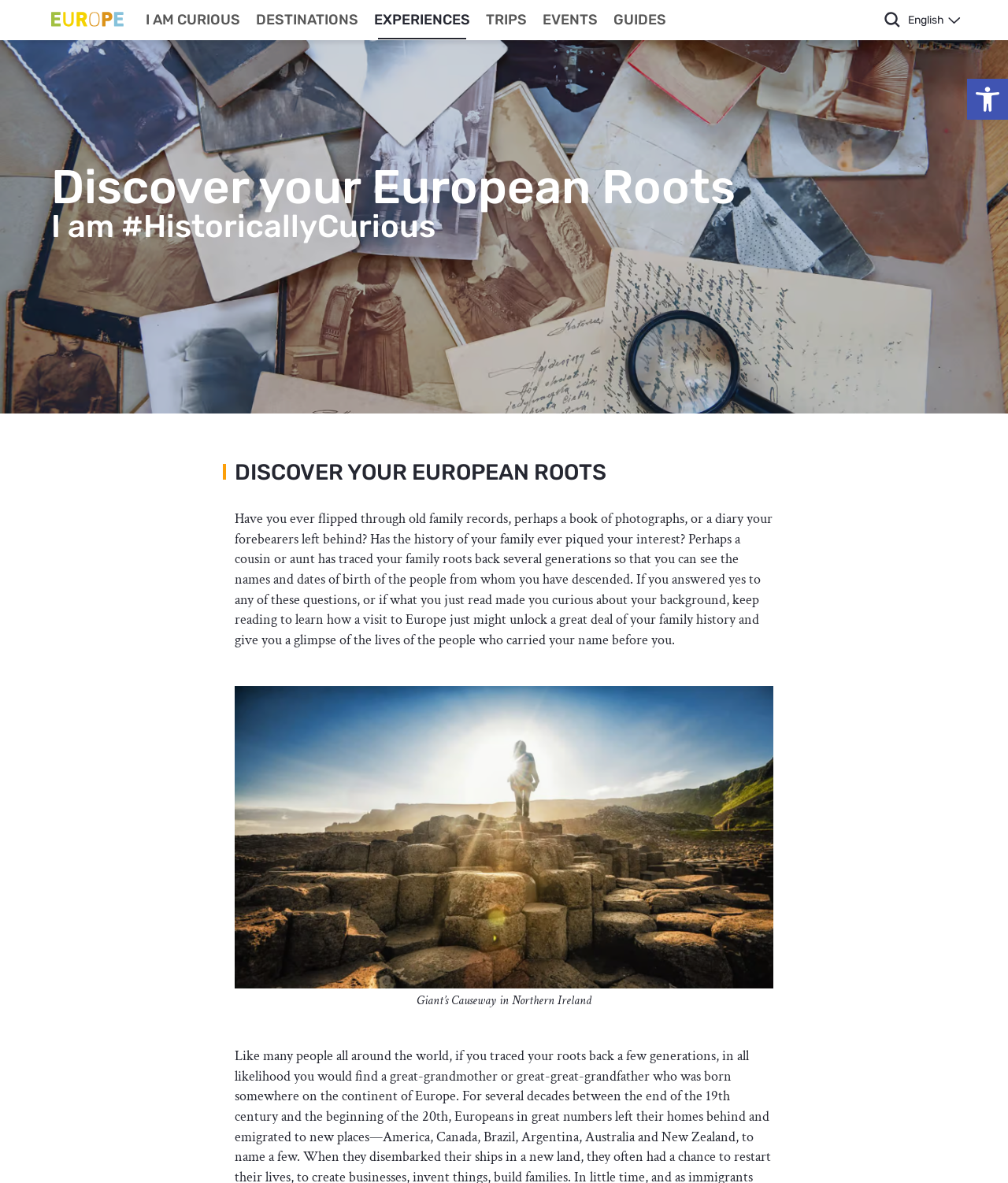Locate the bounding box coordinates of the clickable area needed to fulfill the instruction: "Switch to English language".

[0.893, 0.0, 0.961, 0.033]